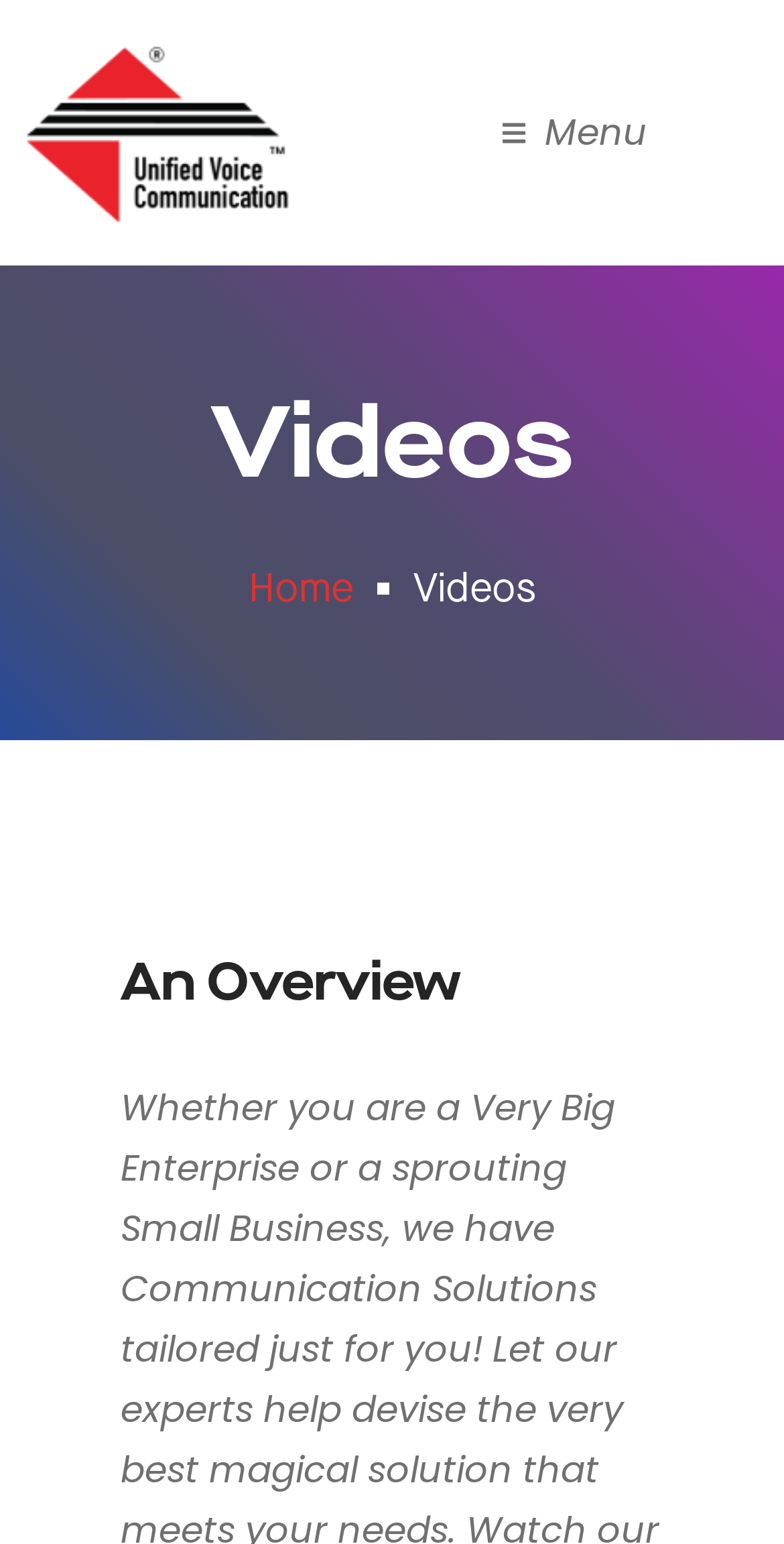Provide the bounding box coordinates, formatted as (top-left x, top-left y, bottom-right x, bottom-right y), with all values being floating point numbers between 0 and 1. Identify the bounding box of the UI element that matches the description: alt="voip service providers in chennai"

[0.0, 0.026, 0.4, 0.145]